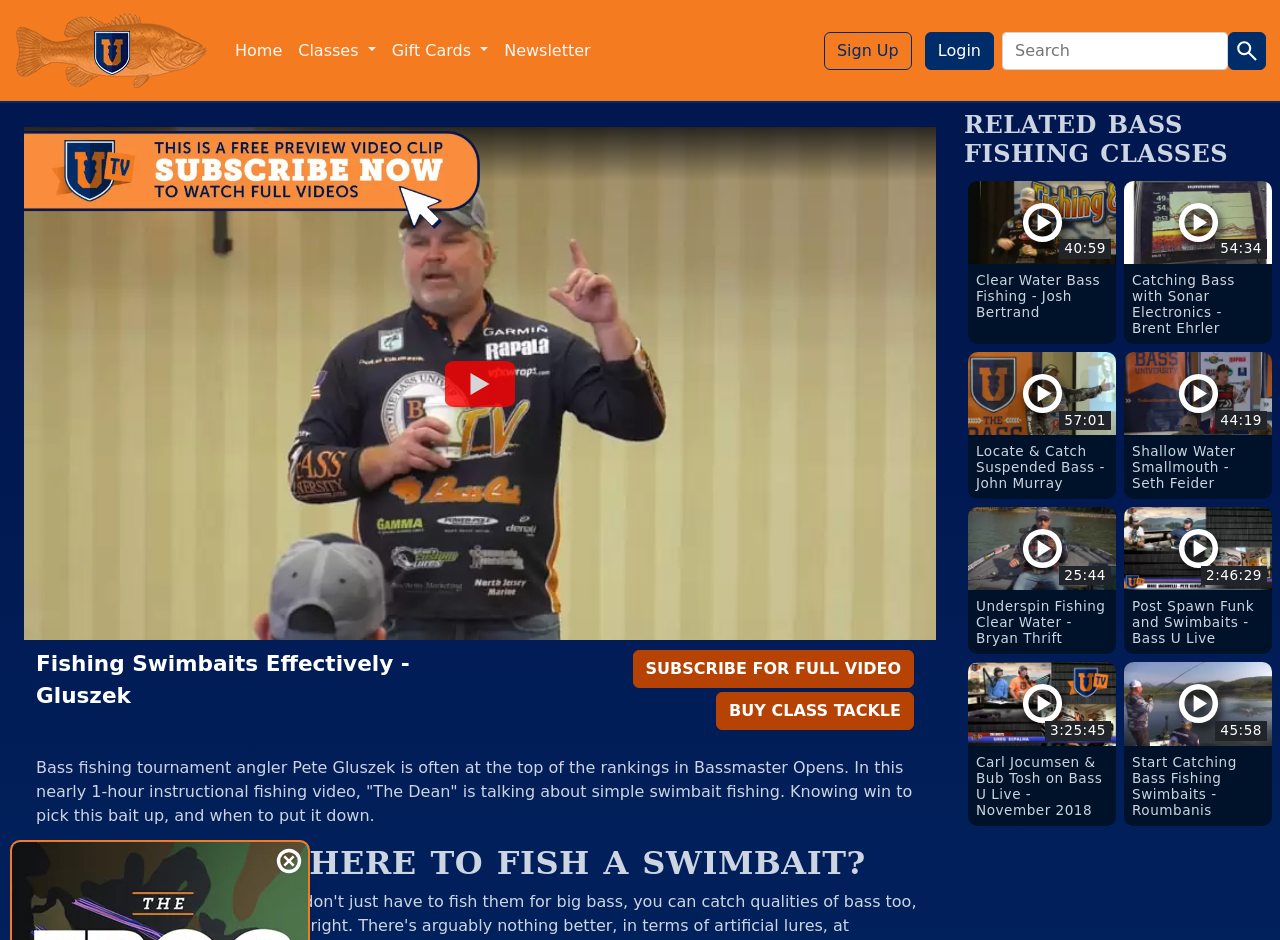Can you specify the bounding box coordinates of the area that needs to be clicked to fulfill the following instruction: "Click the 'Home' link"?

[0.177, 0.032, 0.227, 0.075]